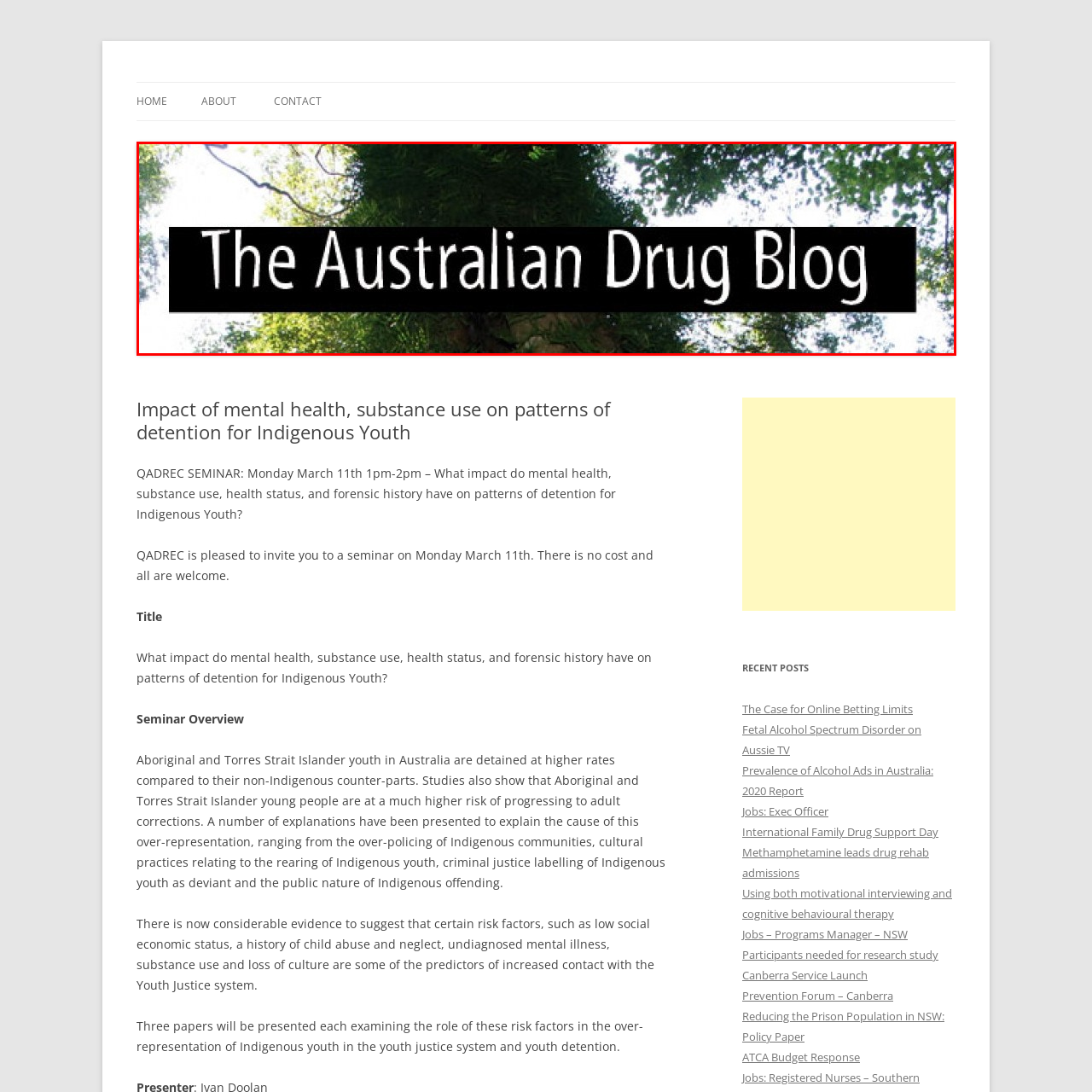Create a detailed description of the image enclosed by the red bounding box.

The image prominently features the title "The Australian Drug Blog" displayed in a bold, striking font against a black background. Above the title, the image hints at lush greenery, possibly representing the natural landscape of Australia, with sunlit foliage suggesting a connection to the environment. This visual setting complements the blog’s focus on issues surrounding health, substance use, and the impact of these factors on communities, specifically Indigenous youth. The blog aims to foster awareness and discussion on critical issues related to mental health and substance use within Australian society.